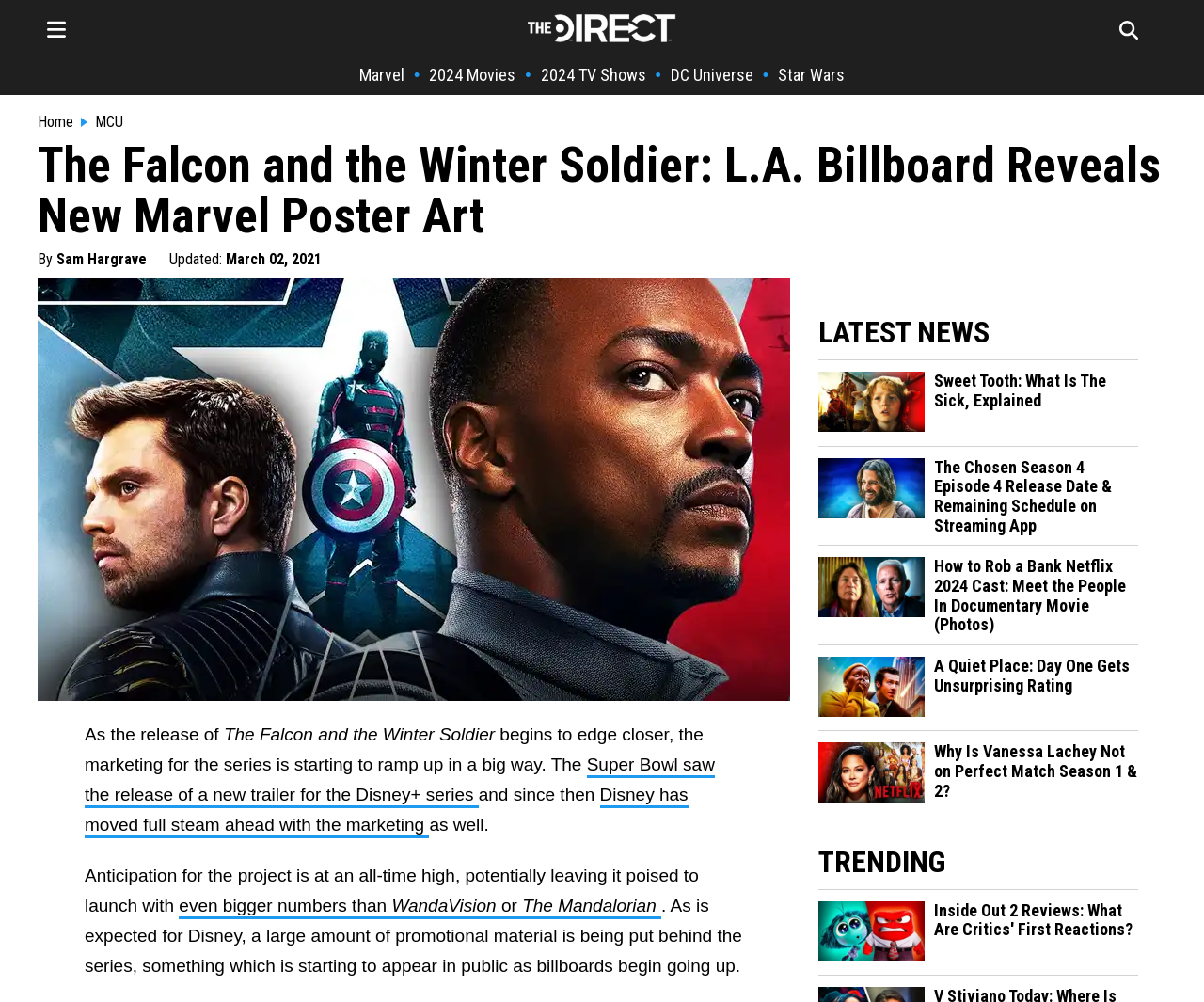Provide a single word or phrase to answer the given question: 
What is the purpose of the billboards mentioned in the article?

Promotional material